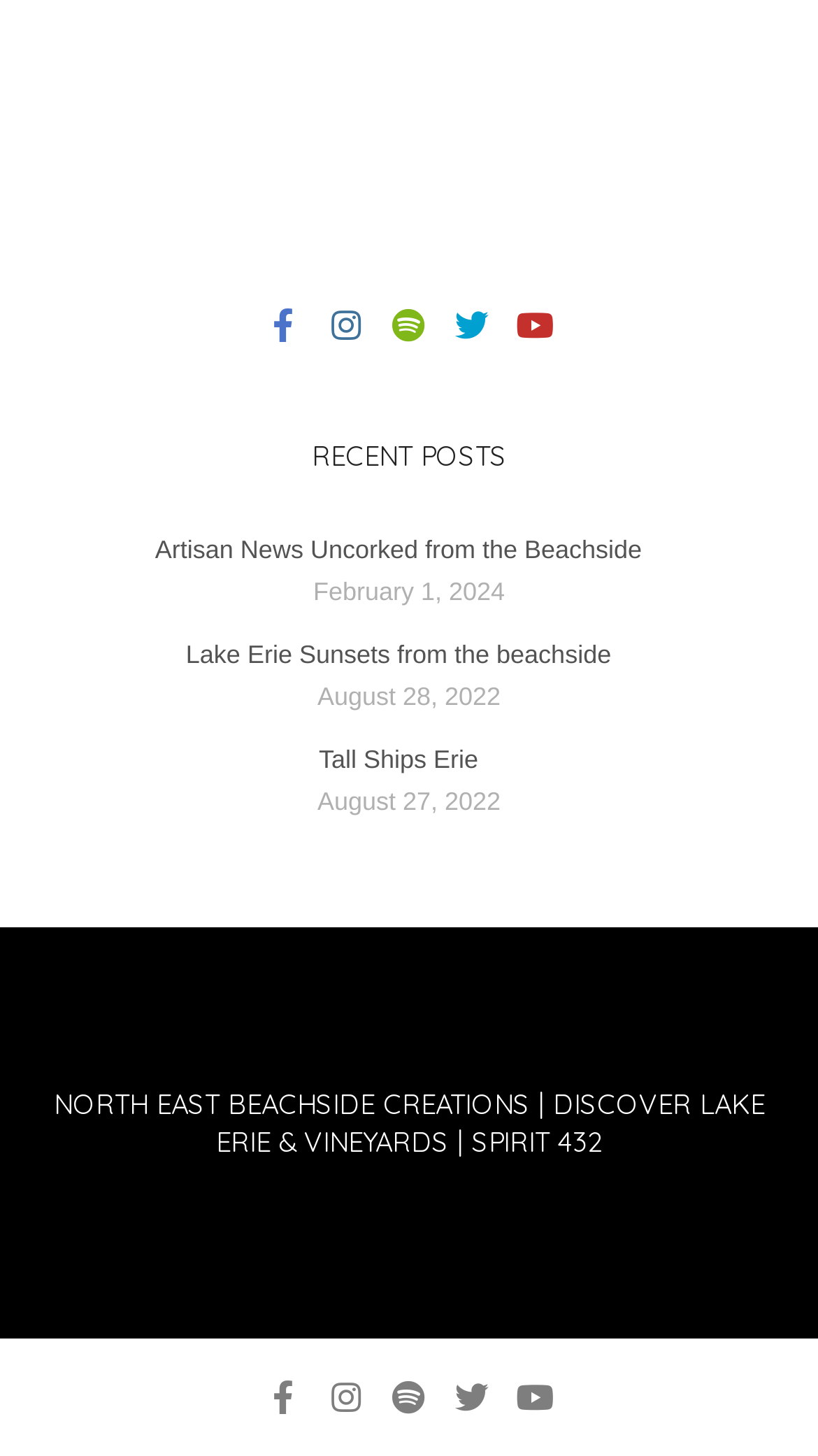Show the bounding box coordinates of the element that should be clicked to complete the task: "Click the Facebook icon".

[0.313, 0.205, 0.379, 0.243]